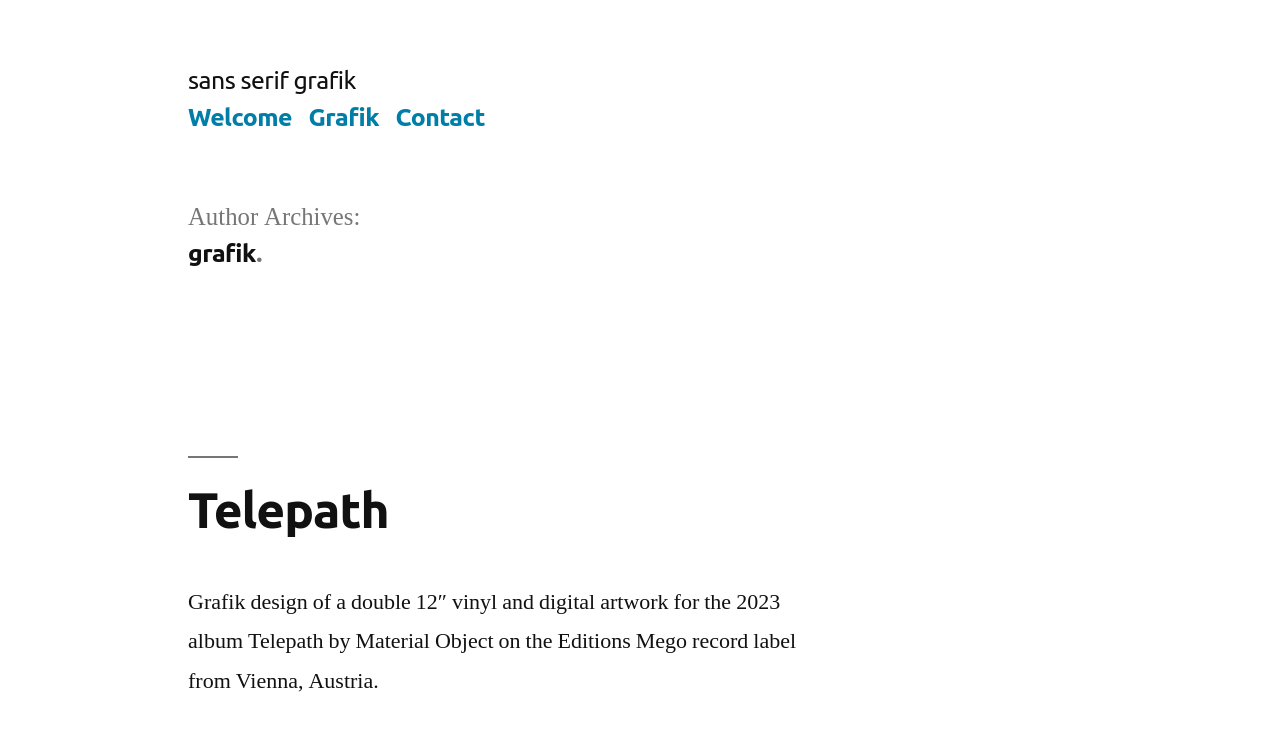Bounding box coordinates are specified in the format (top-left x, top-left y, bottom-right x, bottom-right y). All values are floating point numbers bounded between 0 and 1. Please provide the bounding box coordinate of the region this sentence describes: sans serif grafik

[0.147, 0.088, 0.278, 0.126]